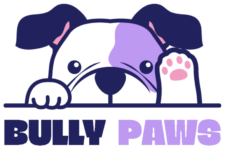What is the organization's primary focus?
Could you answer the question in a detailed manner, providing as much information as possible?

The caption states that the organization 'Bully Paws' is dedicated to the care and advocacy of Bully breeds, particularly Pitbulls, implying that their primary focus is on these specific breeds of dogs.